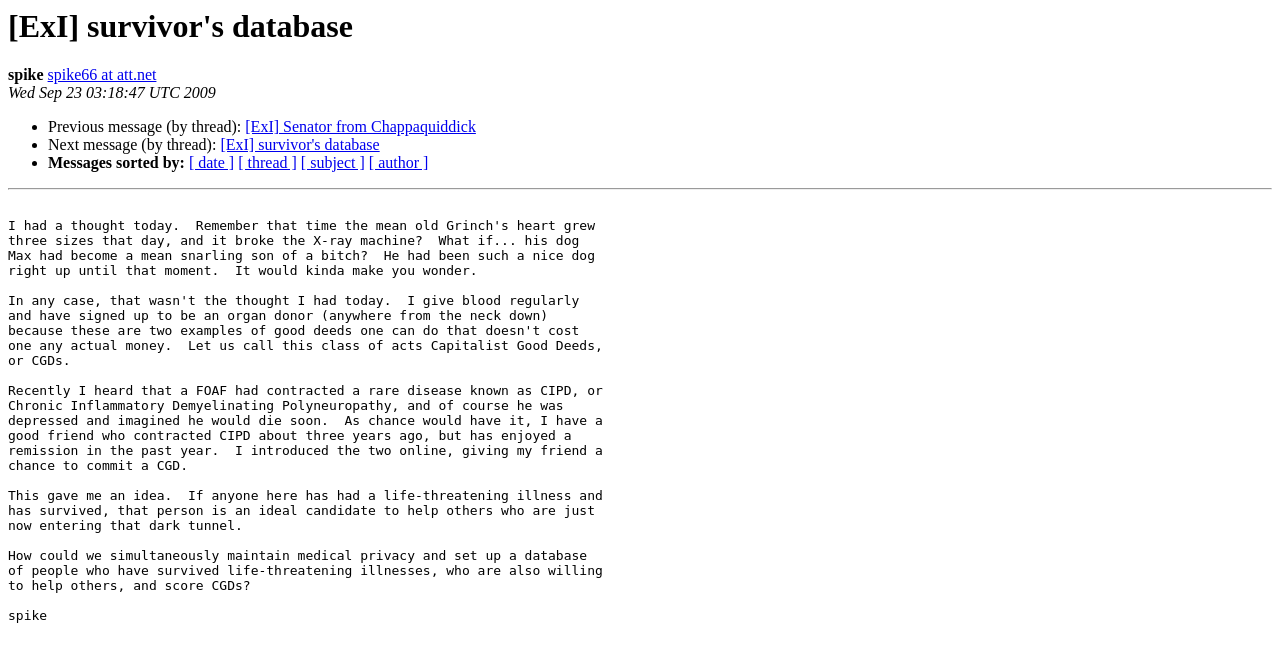Find the bounding box coordinates corresponding to the UI element with the description: "[ExI] Senator from Chappaquiddick". The coordinates should be formatted as [left, top, right, bottom], with values as floats between 0 and 1.

[0.192, 0.182, 0.372, 0.209]